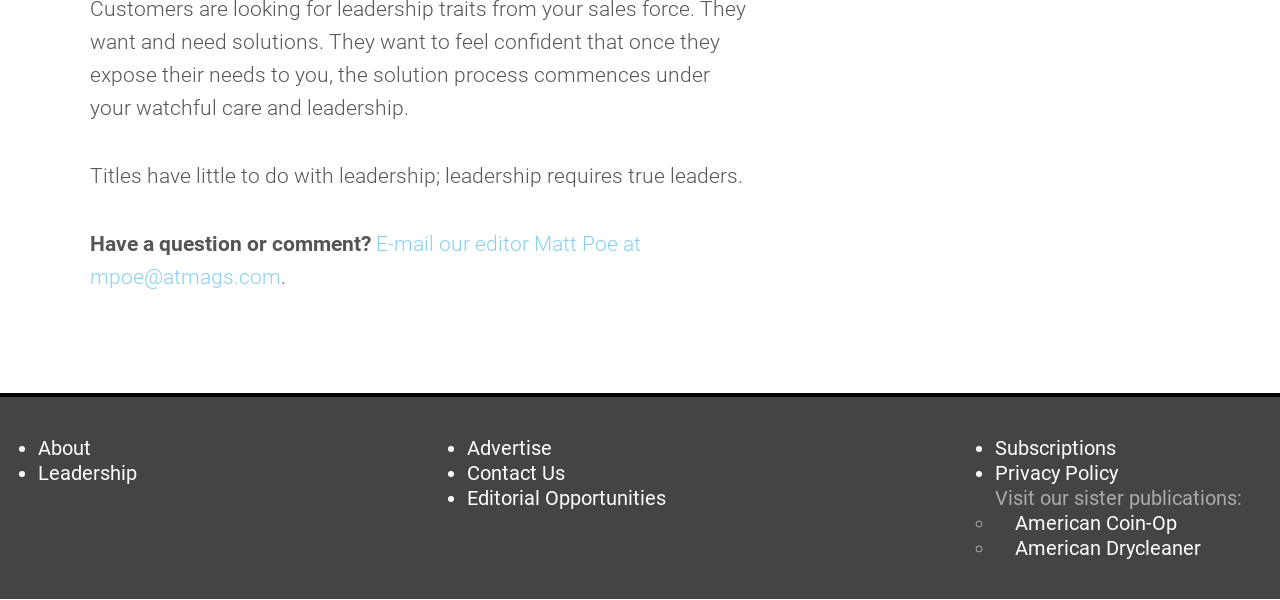Answer the question with a brief word or phrase:
What is the first word of the quote at the top of the page?

Titles